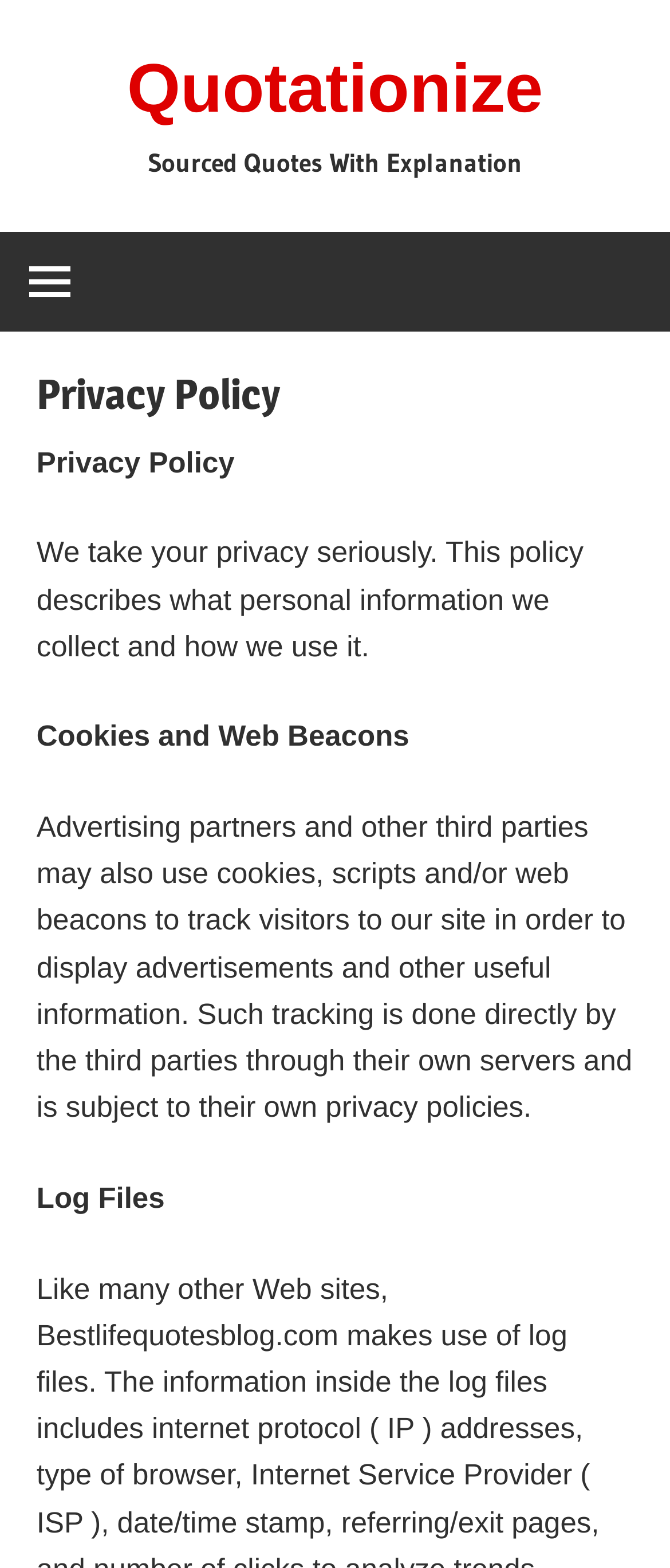What is the purpose of this policy?
Use the screenshot to answer the question with a single word or phrase.

Describe personal information collection and use